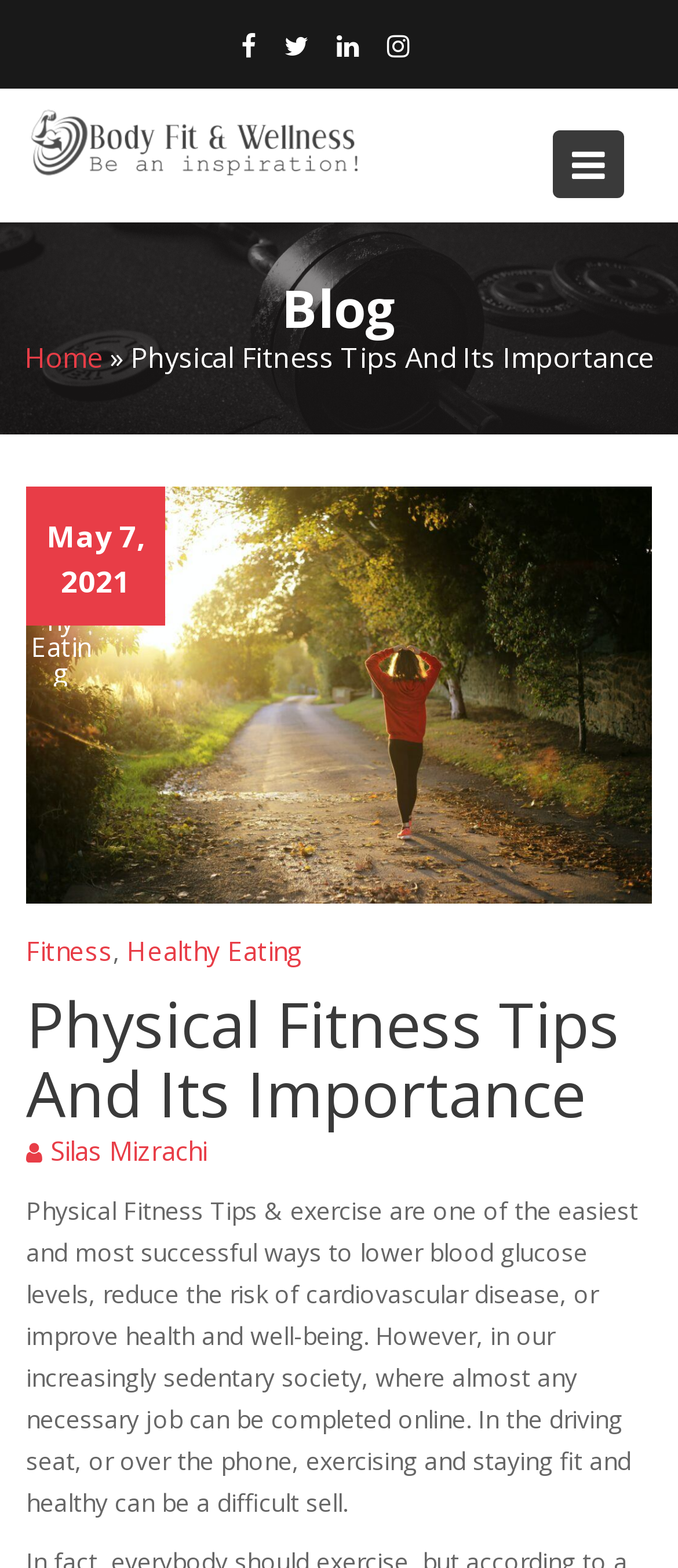Determine the bounding box coordinates for the HTML element described here: "Silas Mizrachi".

[0.074, 0.722, 0.305, 0.744]